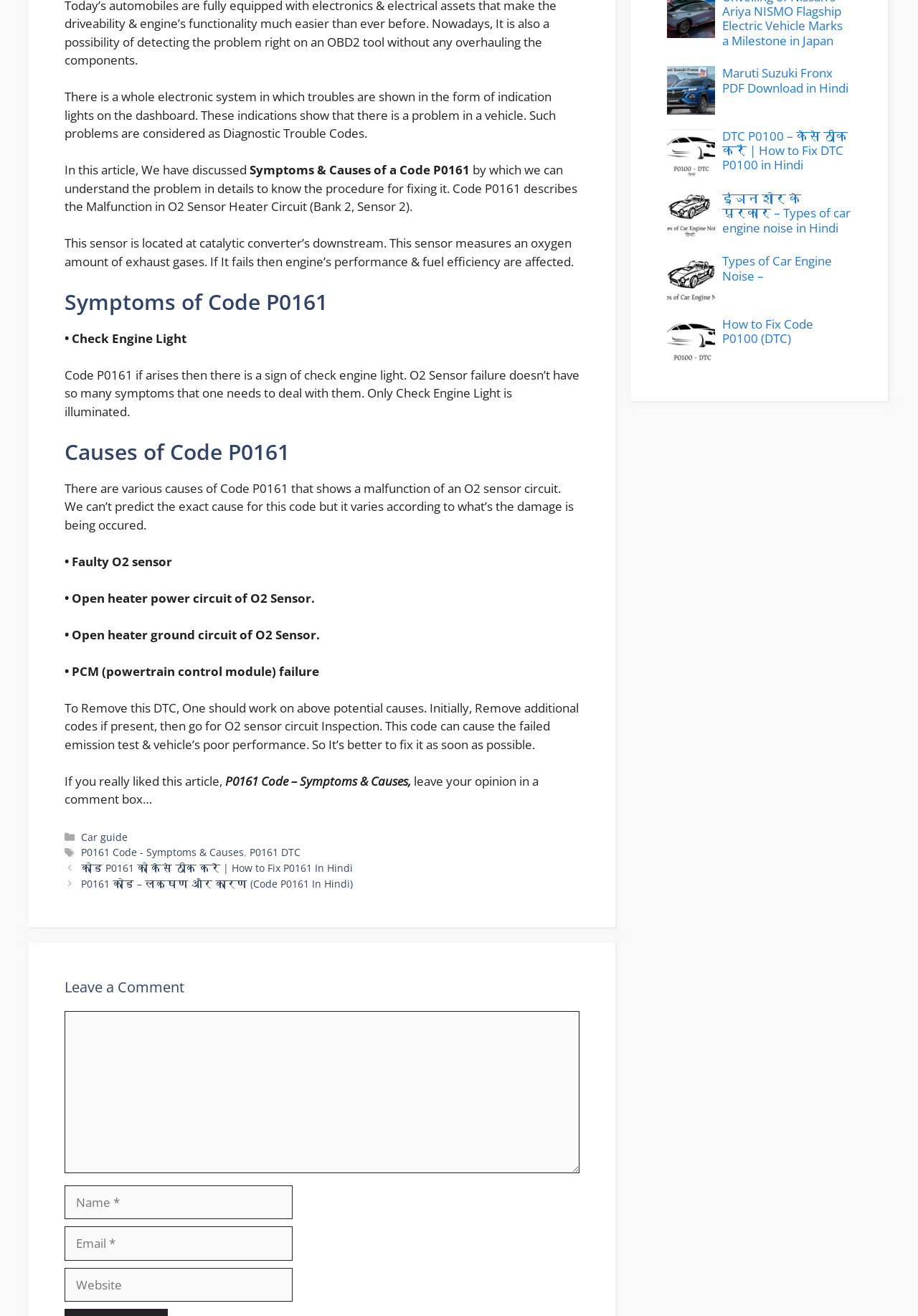Please find the bounding box for the UI element described by: "parent_node: Comment name="url" placeholder="Website"".

[0.07, 0.963, 0.319, 0.989]